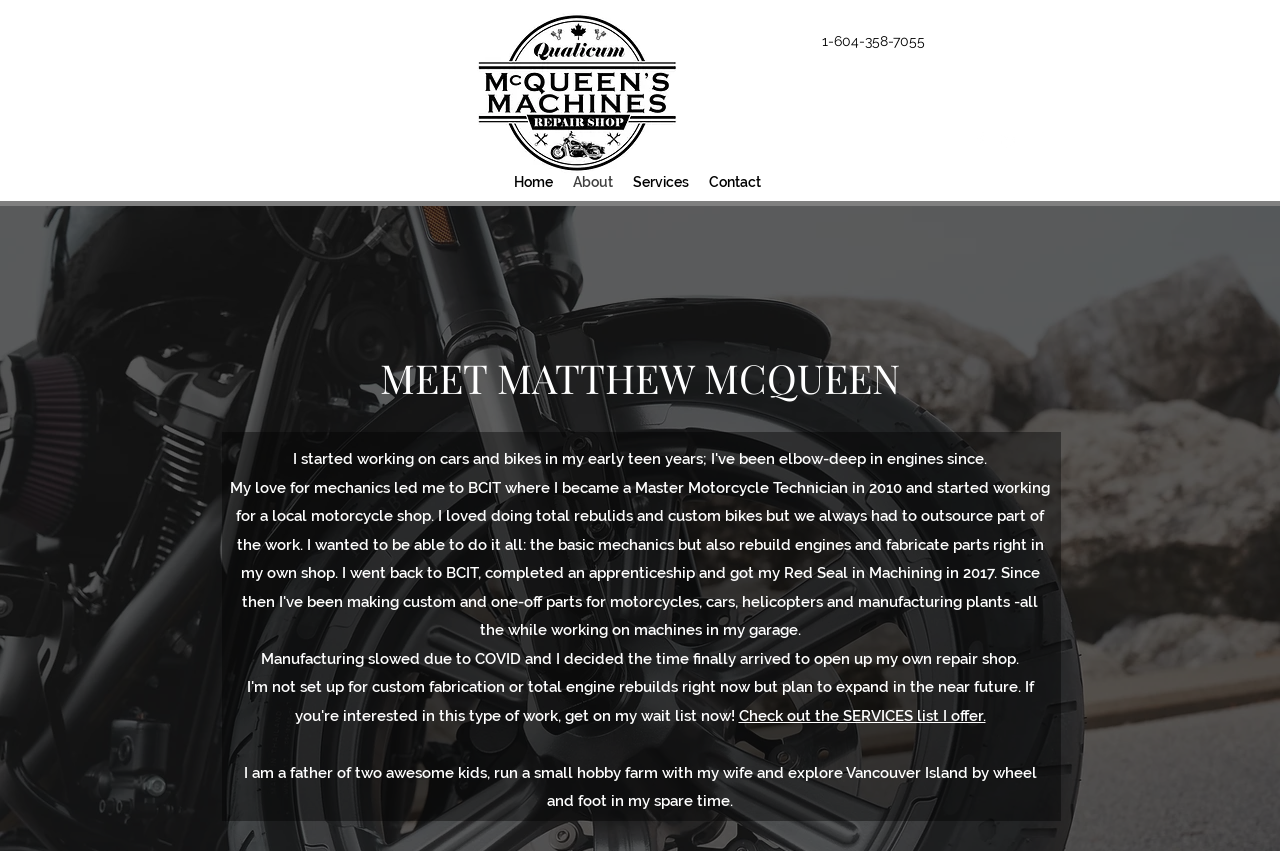What is Matthew McQueen's hobby?
Please answer the question with as much detail as possible using the screenshot.

The webpage mentions that Matthew McQueen 'explore[s] Vancouver Island by wheel and foot in [his] spare time', indicating that exploring the island is one of his hobbies.